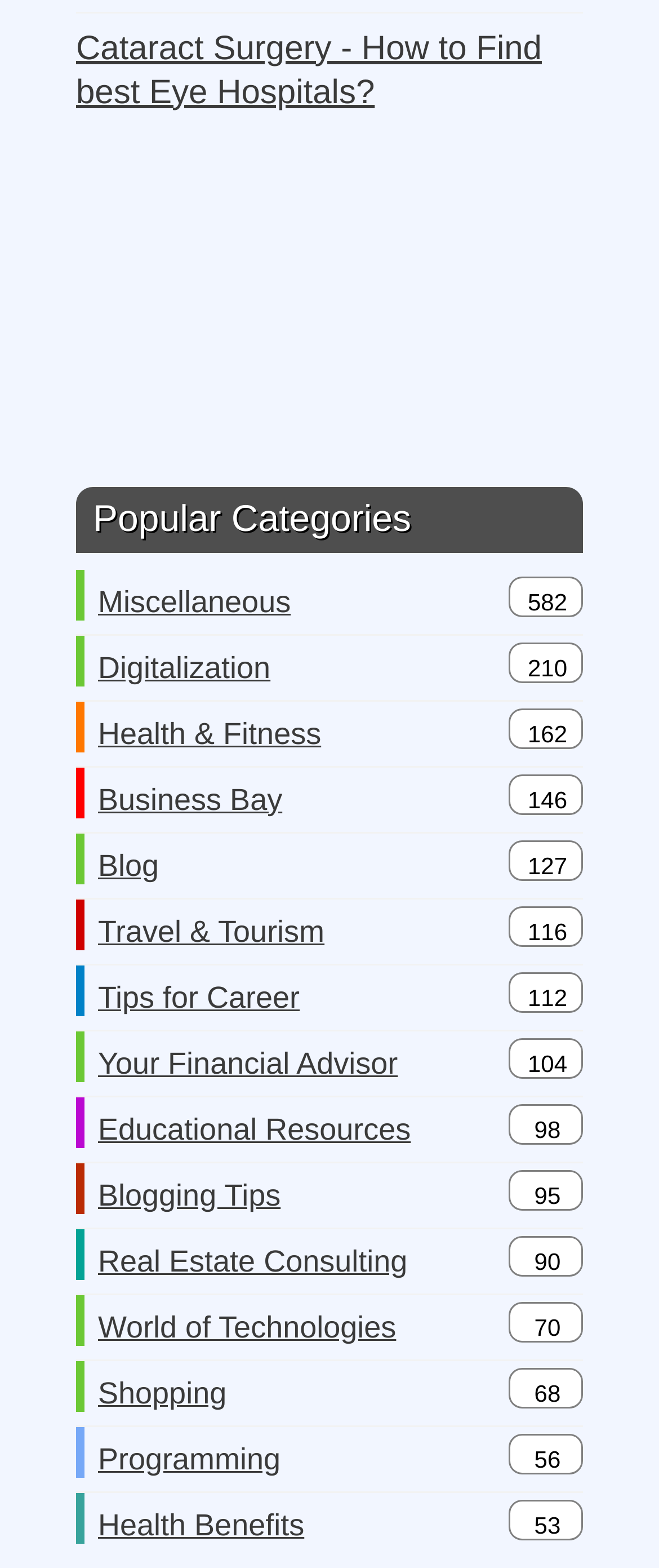Give a short answer to this question using one word or a phrase:
What is the category located at the bottom of the webpage?

Health Benefits